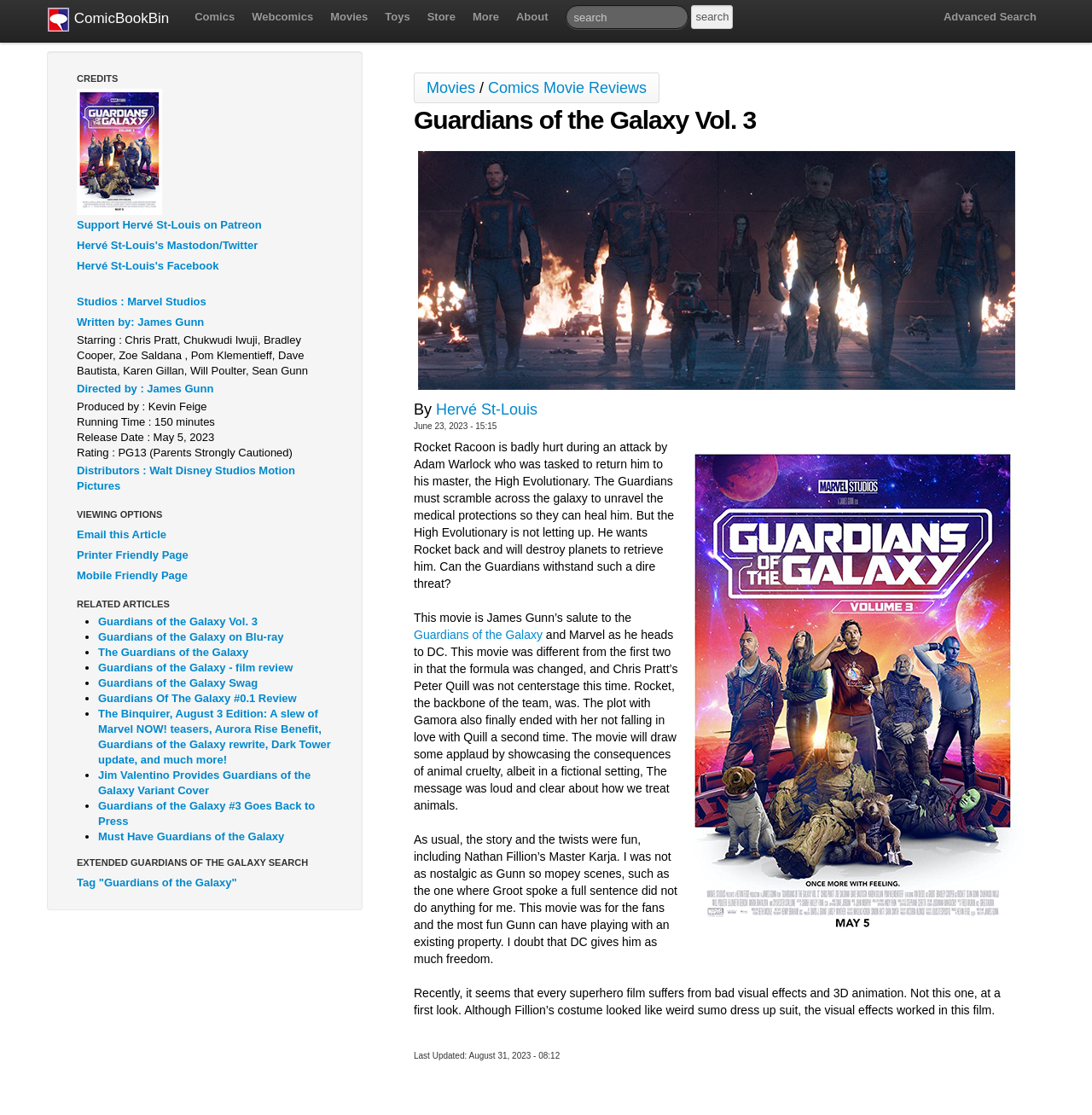Please identify the coordinates of the bounding box that should be clicked to fulfill this instruction: "Search for something".

[0.518, 0.005, 0.63, 0.026]